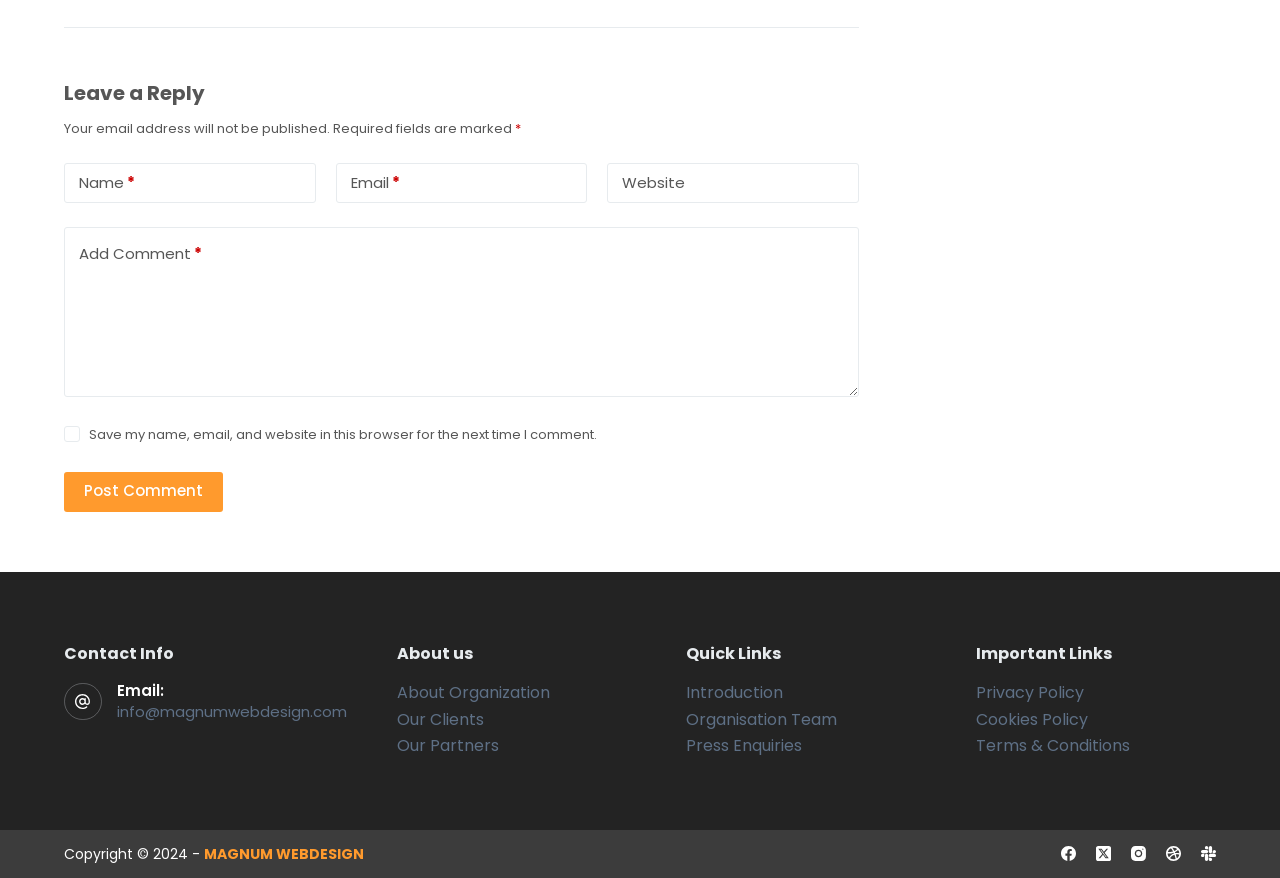Specify the bounding box coordinates for the region that must be clicked to perform the given instruction: "Enter your name".

[0.05, 0.186, 0.247, 0.231]